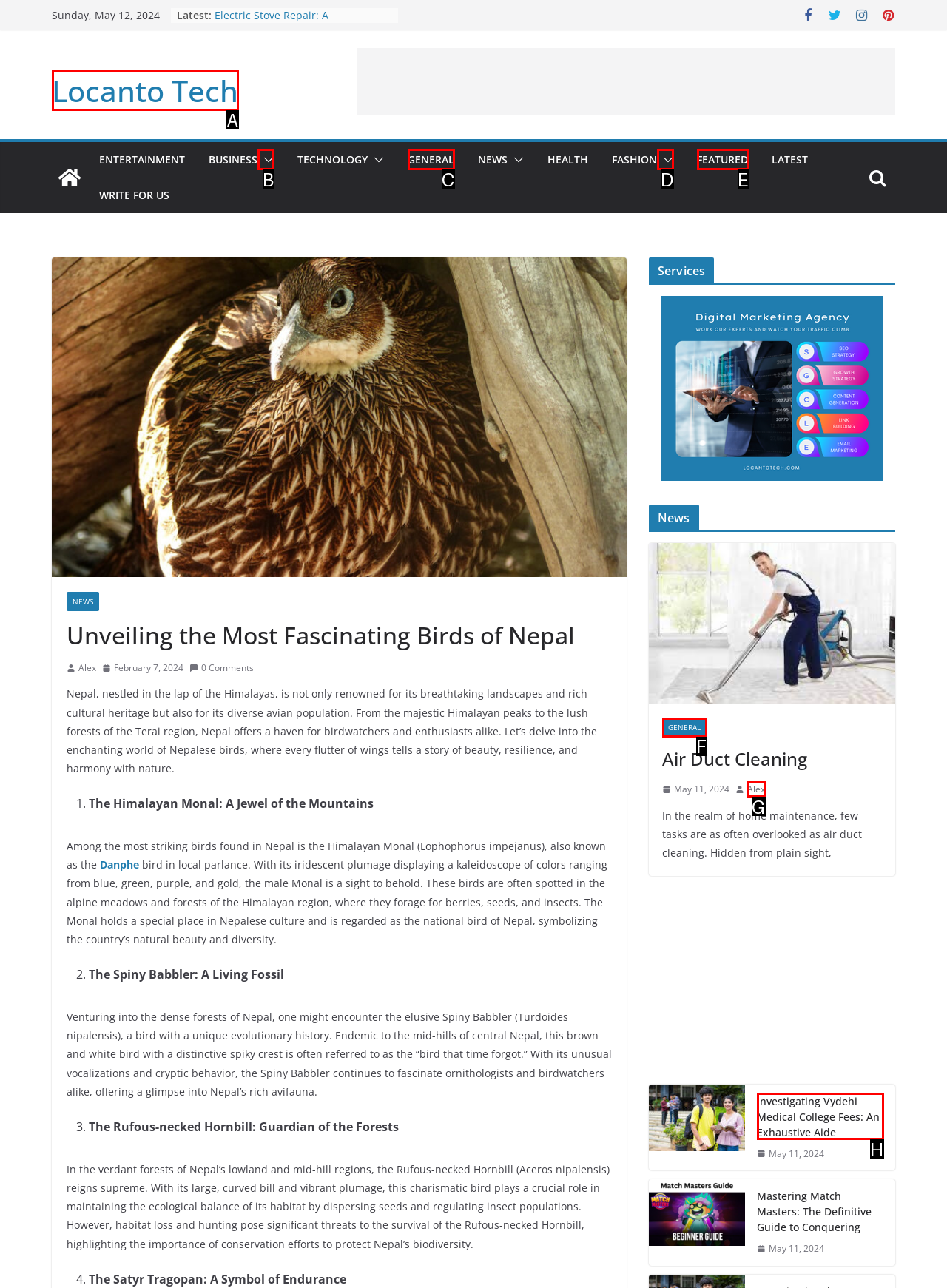Using the description: parent_node: FASHION, find the HTML element that matches it. Answer with the letter of the chosen option.

D